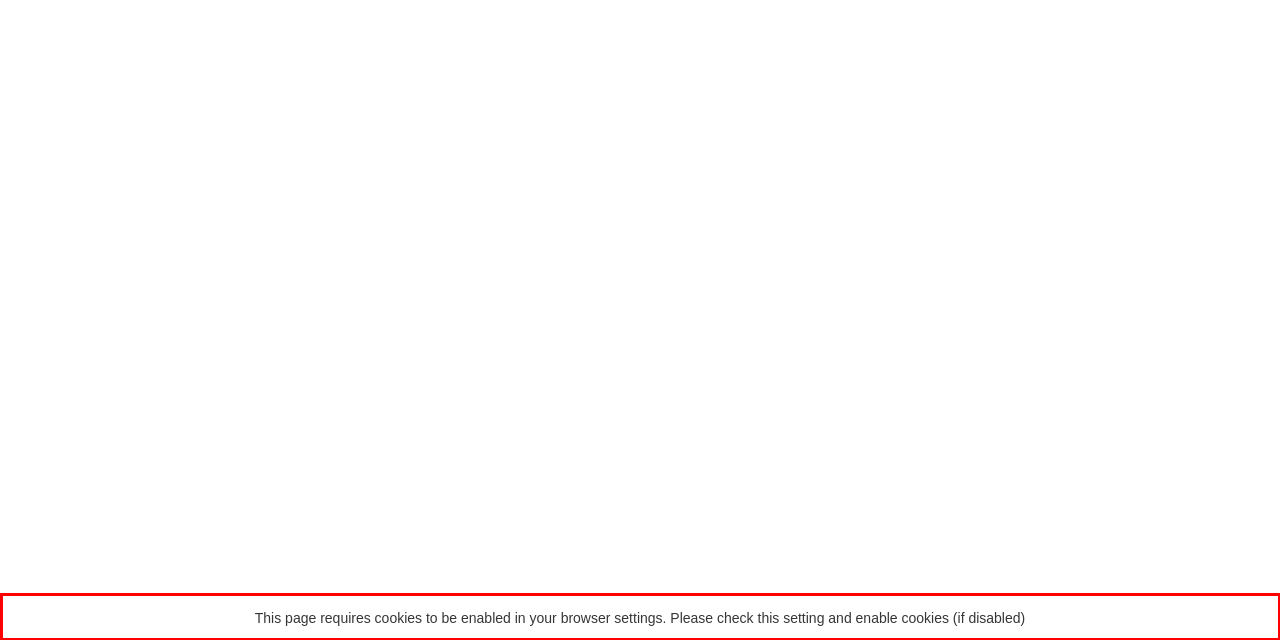Given a screenshot of a webpage with a red bounding box, extract the text content from the UI element inside the red bounding box.

This page requires cookies to be enabled in your browser settings. Please check this setting and enable cookies (if disabled)